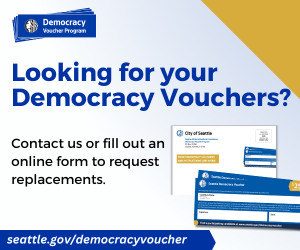Describe all the important aspects and features visible in the image.

The image promotes Seattle's Democracy Voucher Program, encouraging residents to inquire about their vouchers. The main message reads, "Looking for your Democracy Vouchers?" This is followed by information on how to obtain replacements through contact or an online form. Visual elements include a sample of the vouchers alongside the program's logo. The banner highlights the importance of civic engagement by ensuring all citizens have access to their Democracy Vouchers. For more information, residents are directed to the website: seattle.gov/democracyvoucher.